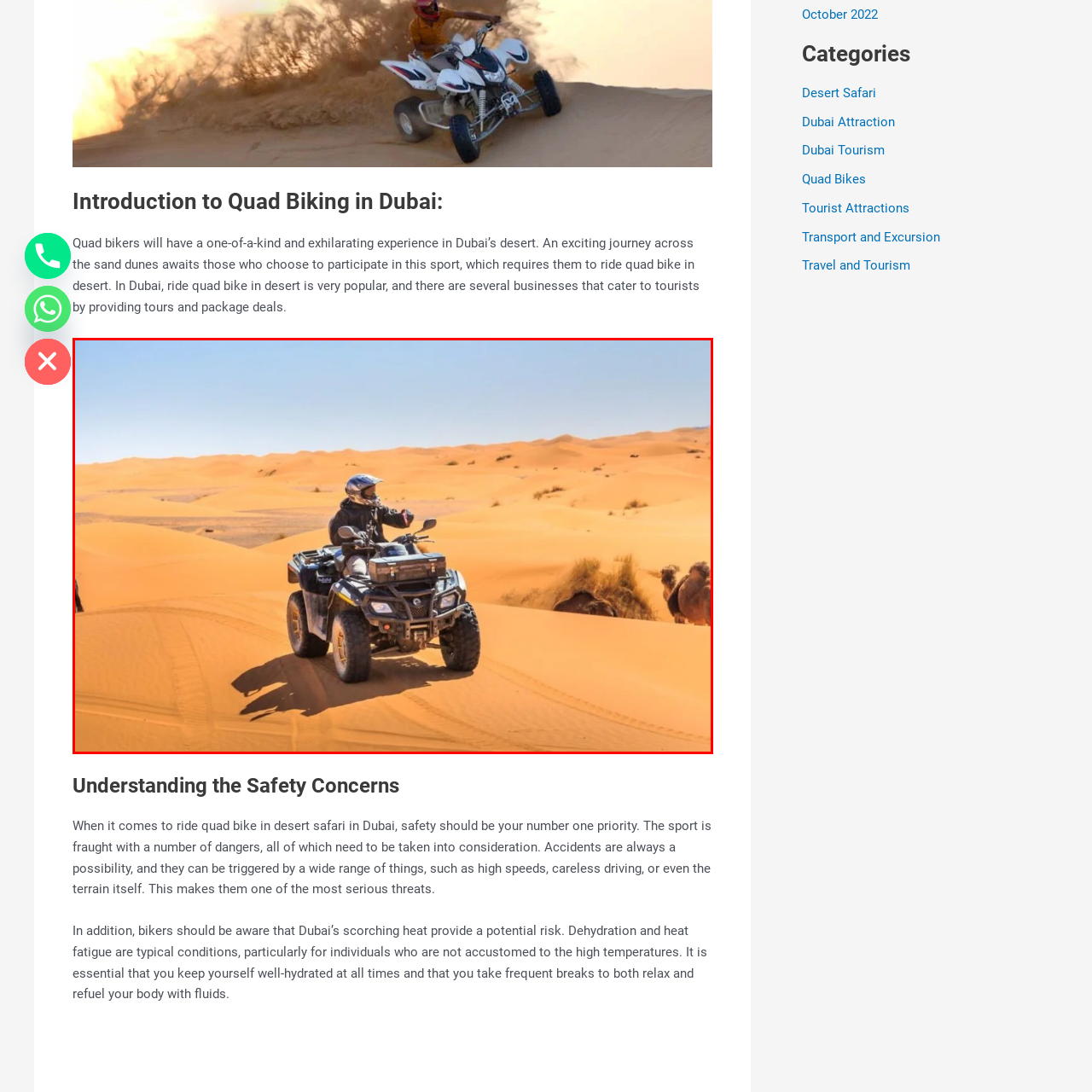Focus on the area marked by the red boundary, What animals are seen in the distance? Answer concisely with a single word or phrase.

Camels